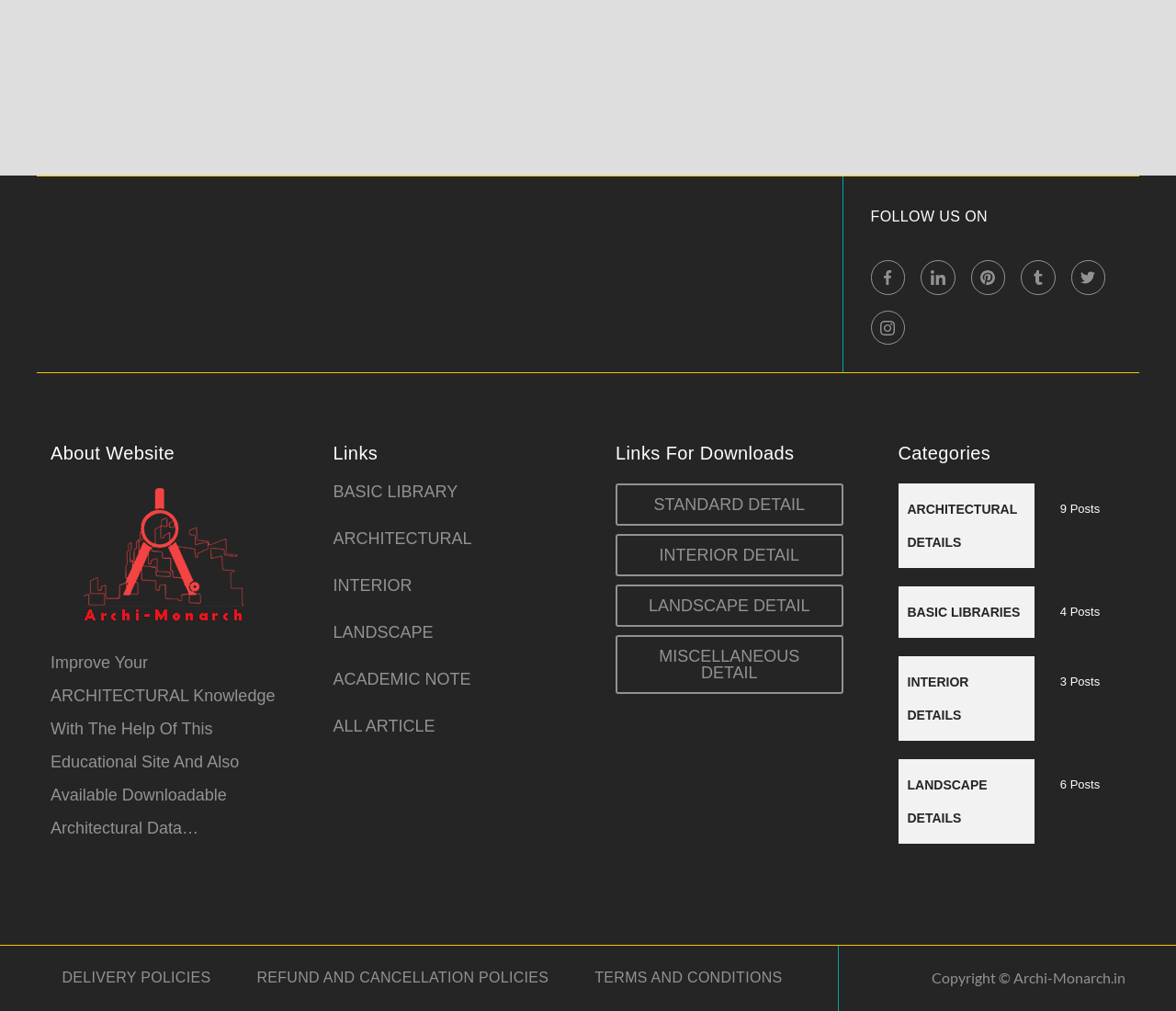Please specify the bounding box coordinates of the element that should be clicked to execute the given instruction: 'Explore architectural details'. Ensure the coordinates are four float numbers between 0 and 1, expressed as [left, top, right, bottom].

[0.764, 0.478, 0.957, 0.562]